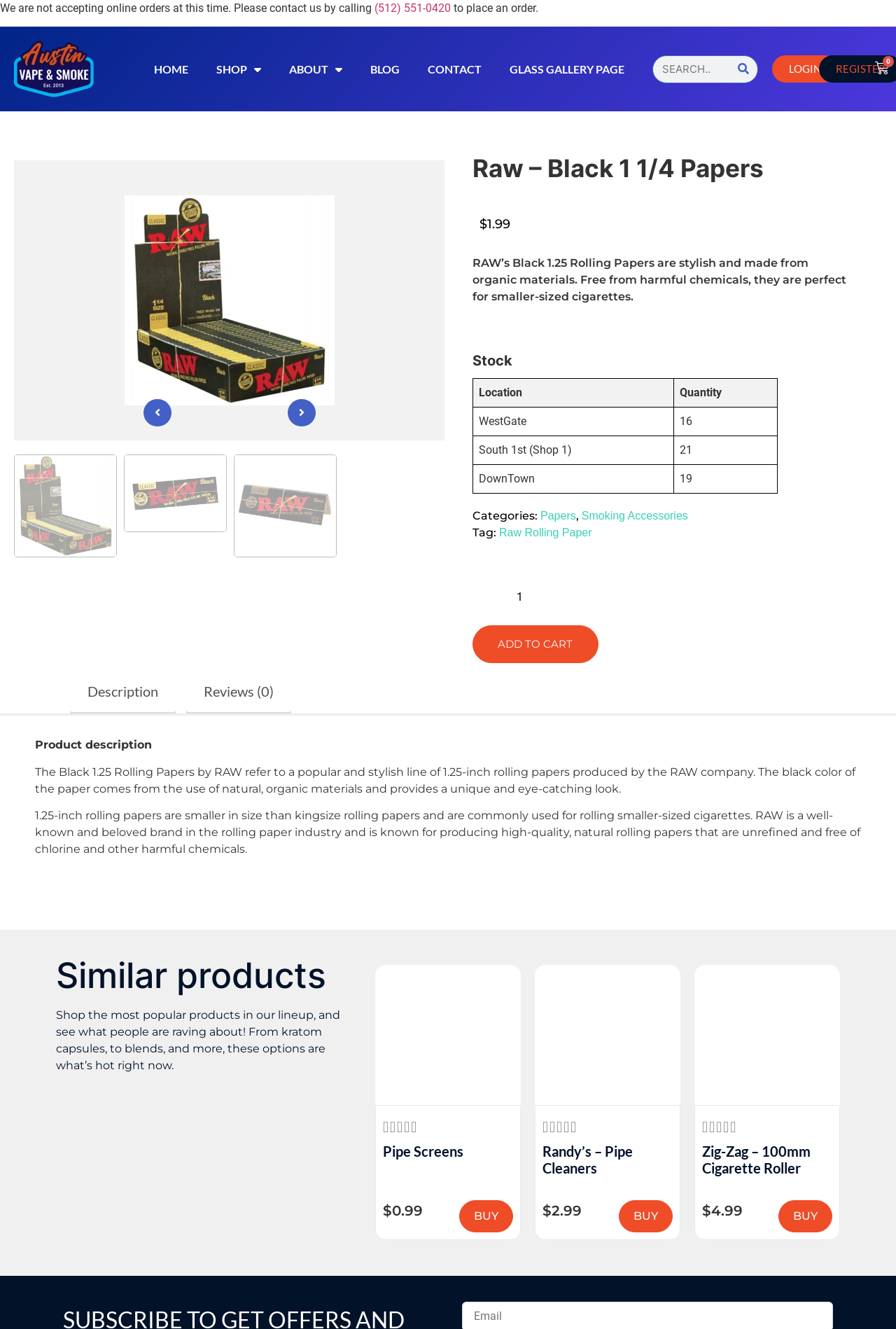Determine the bounding box coordinates for the element that should be clicked to follow this instruction: "Login to account". The coordinates should be given as four float numbers between 0 and 1, in the format [left, top, right, bottom].

[0.862, 0.042, 0.935, 0.062]